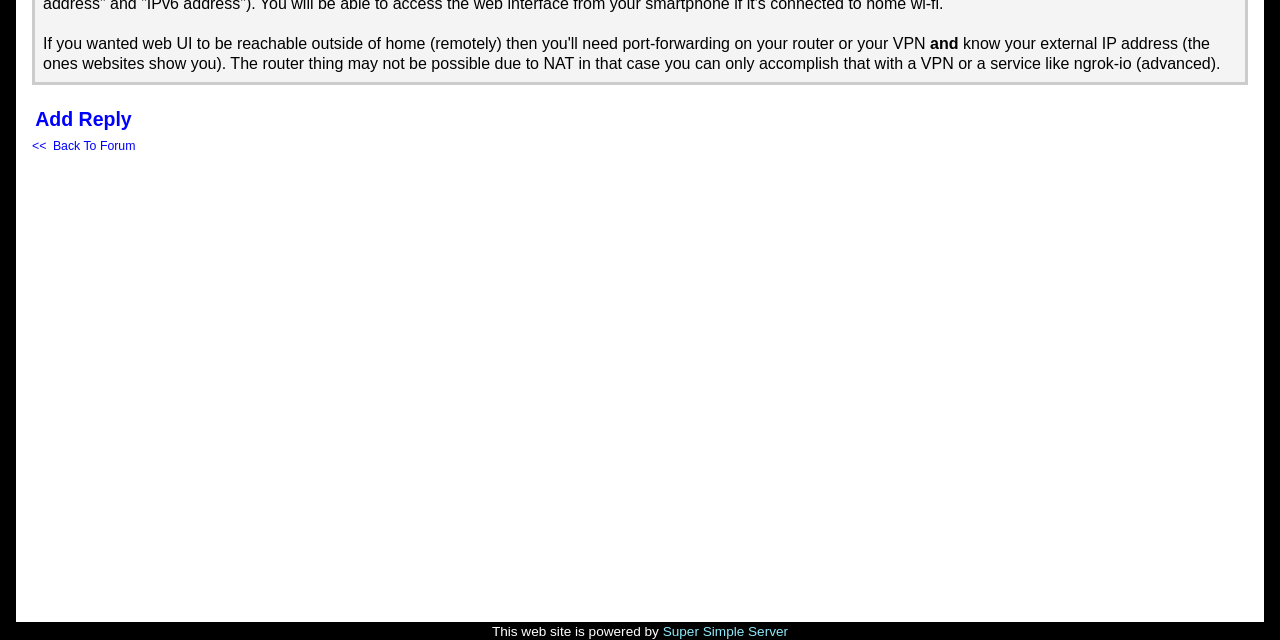From the webpage screenshot, predict the bounding box of the UI element that matches this description: "Add to cart".

None